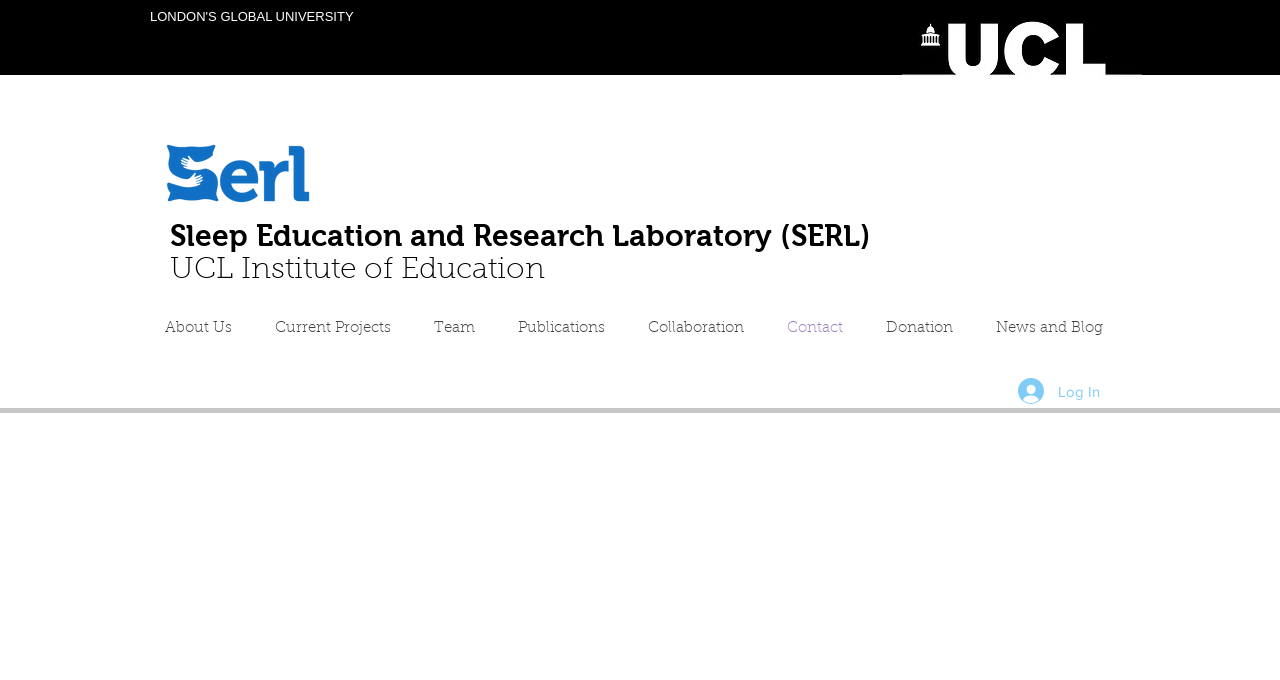Look at the image and write a detailed answer to the question: 
Is there a login button?

I found a button element with the text 'Log In', which indicates that there is a login feature on the website.